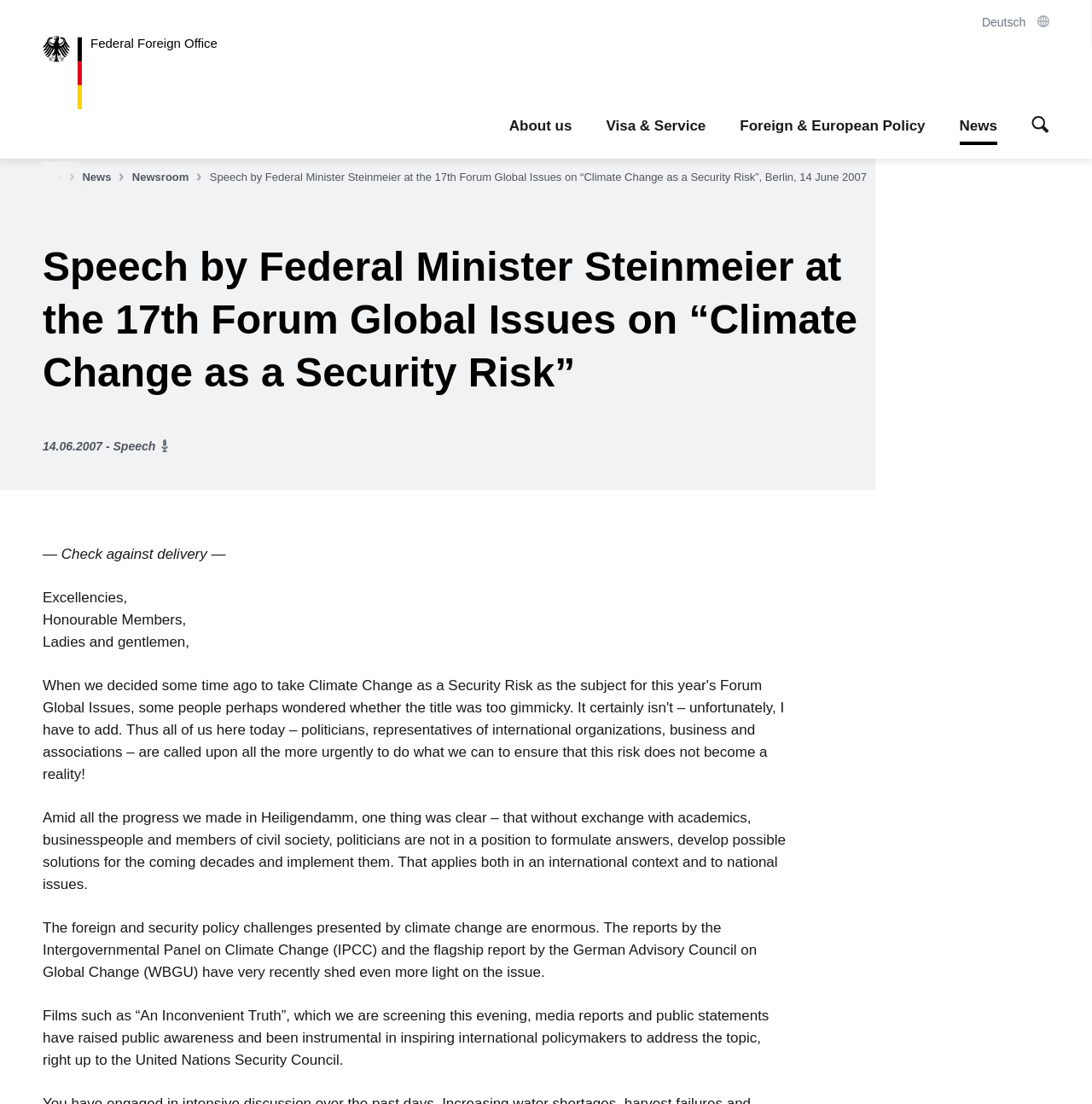Please use the details from the image to answer the following question comprehensively:
What is the title of the speech?

The title of the speech is 'Speech by Federal Minister Steinmeier at the 17th Forum Global Issues on “Climate Change as a Security Risk”', which is located at the top of the webpage, below the navigation buttons.